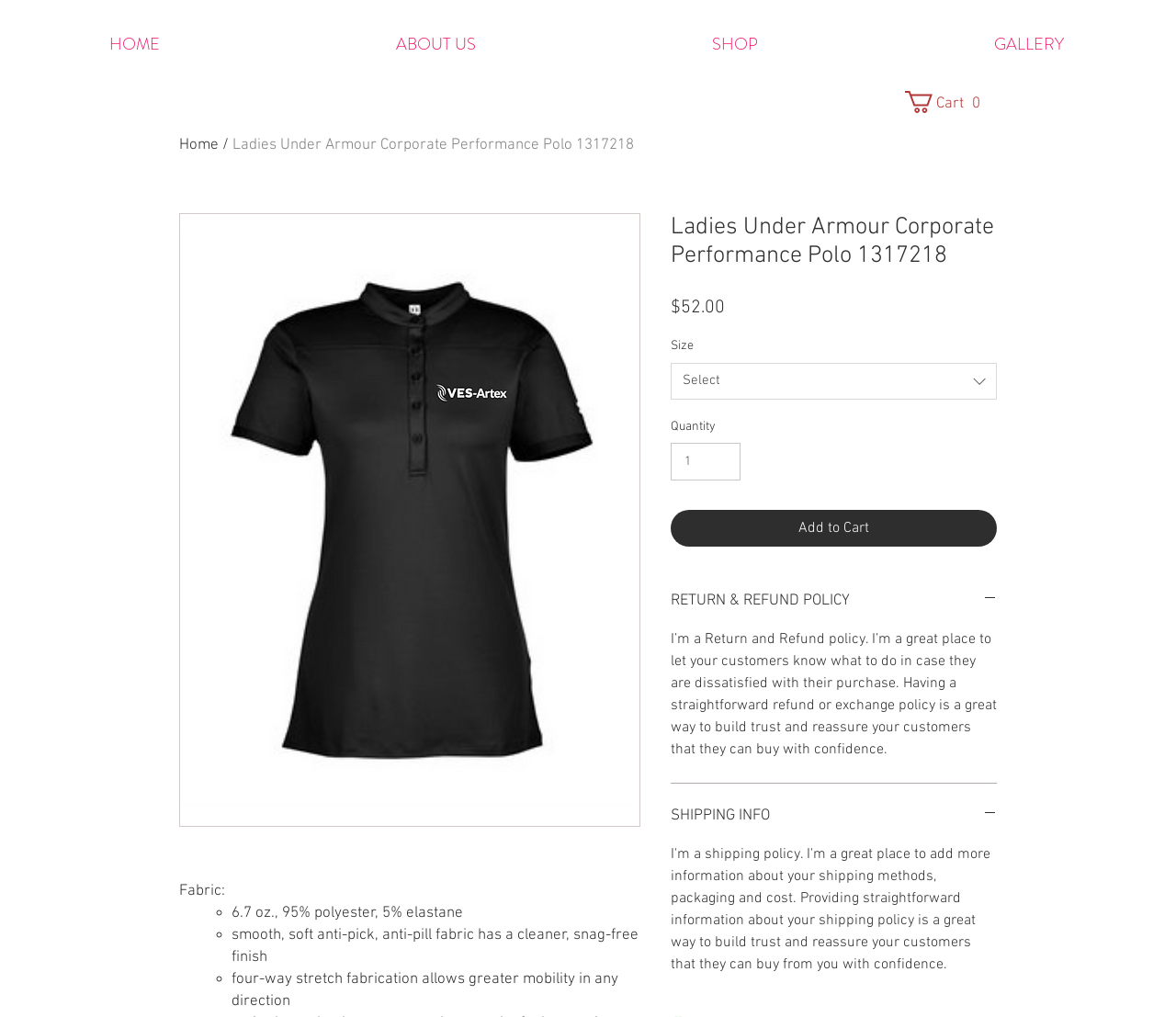Please determine the bounding box coordinates of the section I need to click to accomplish this instruction: "Check the shipping information".

[0.57, 0.792, 0.848, 0.814]